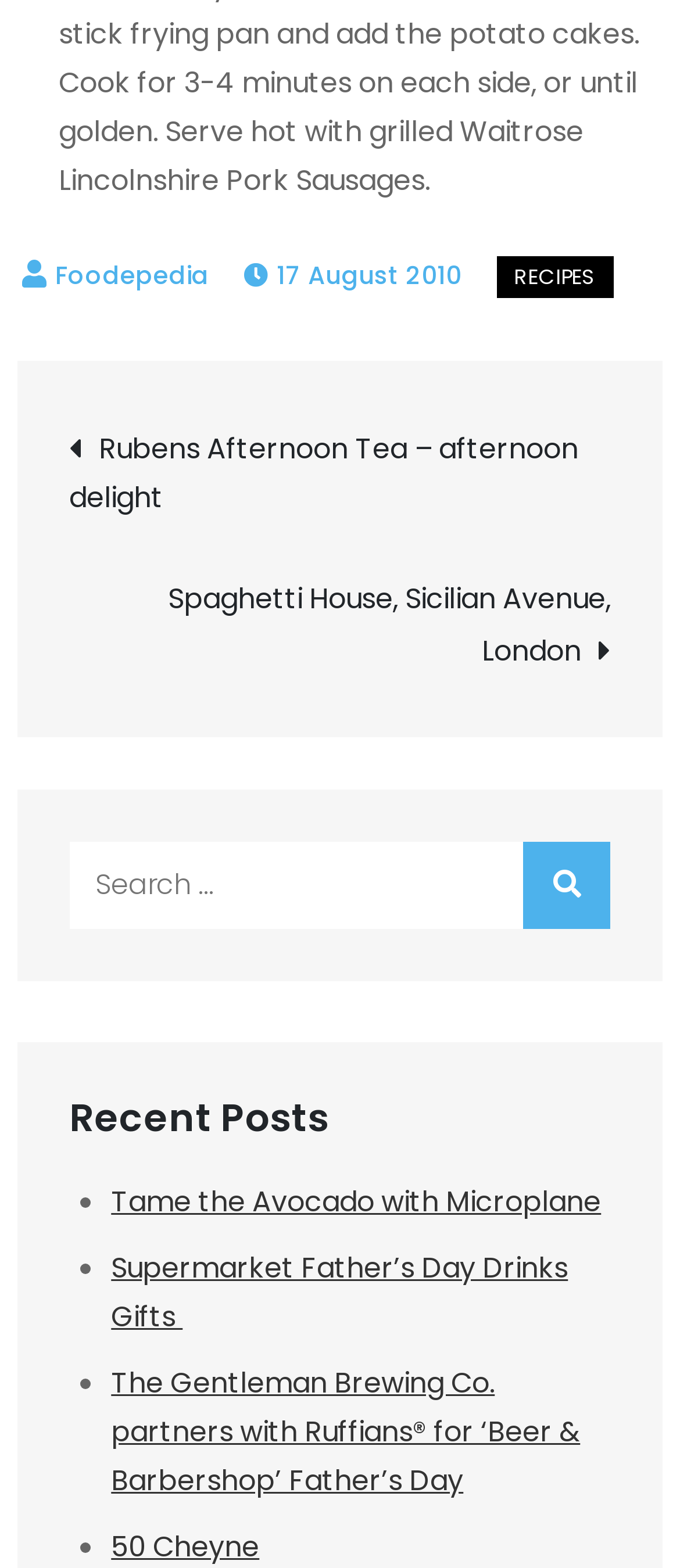Identify the bounding box coordinates of the region I need to click to complete this instruction: "Click on Product Insert".

None